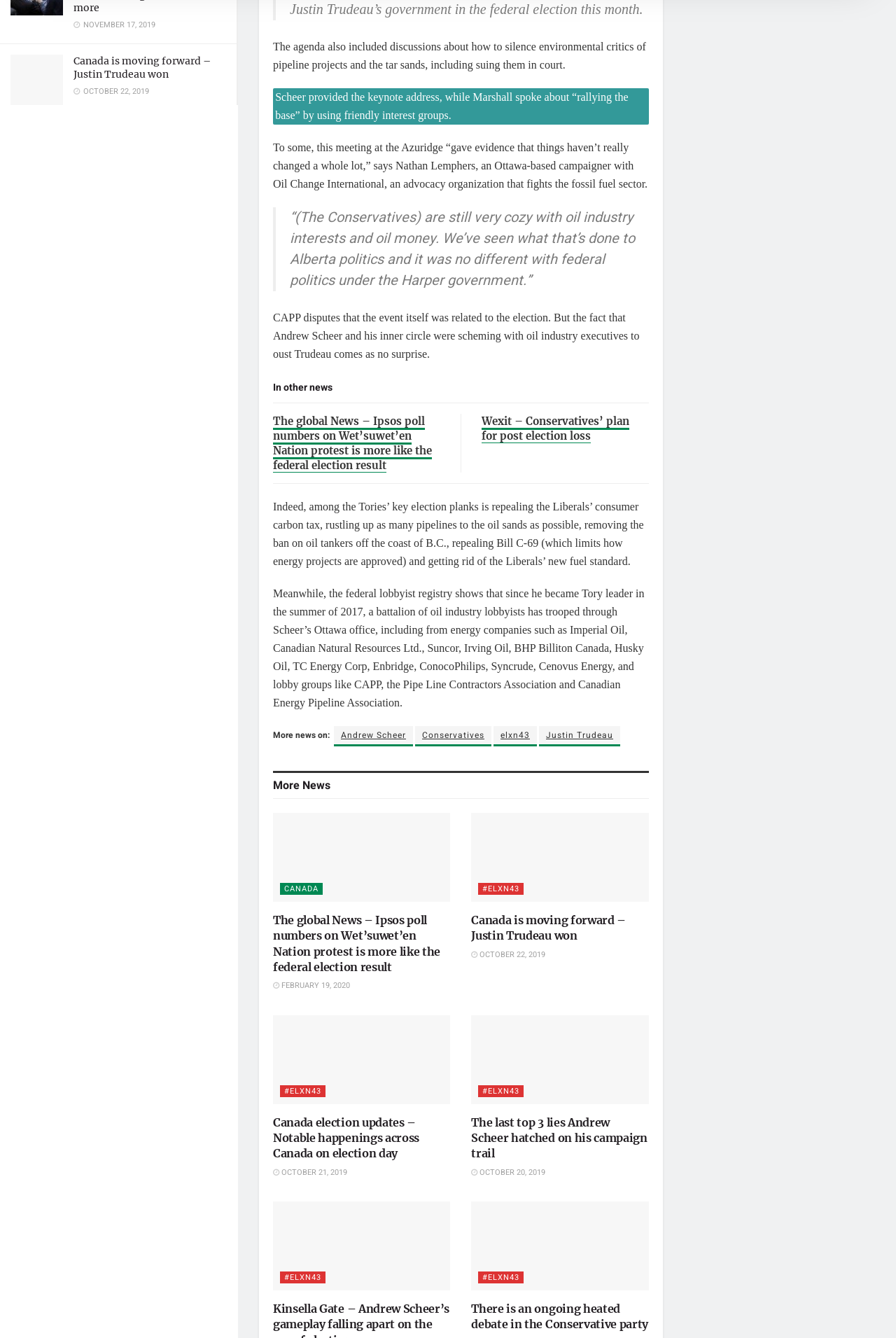Locate the UI element described by October 20, 2019 in the provided webpage screenshot. Return the bounding box coordinates in the format (top-left x, top-left y, bottom-right x, bottom-right y), ensuring all values are between 0 and 1.

[0.526, 0.872, 0.609, 0.881]